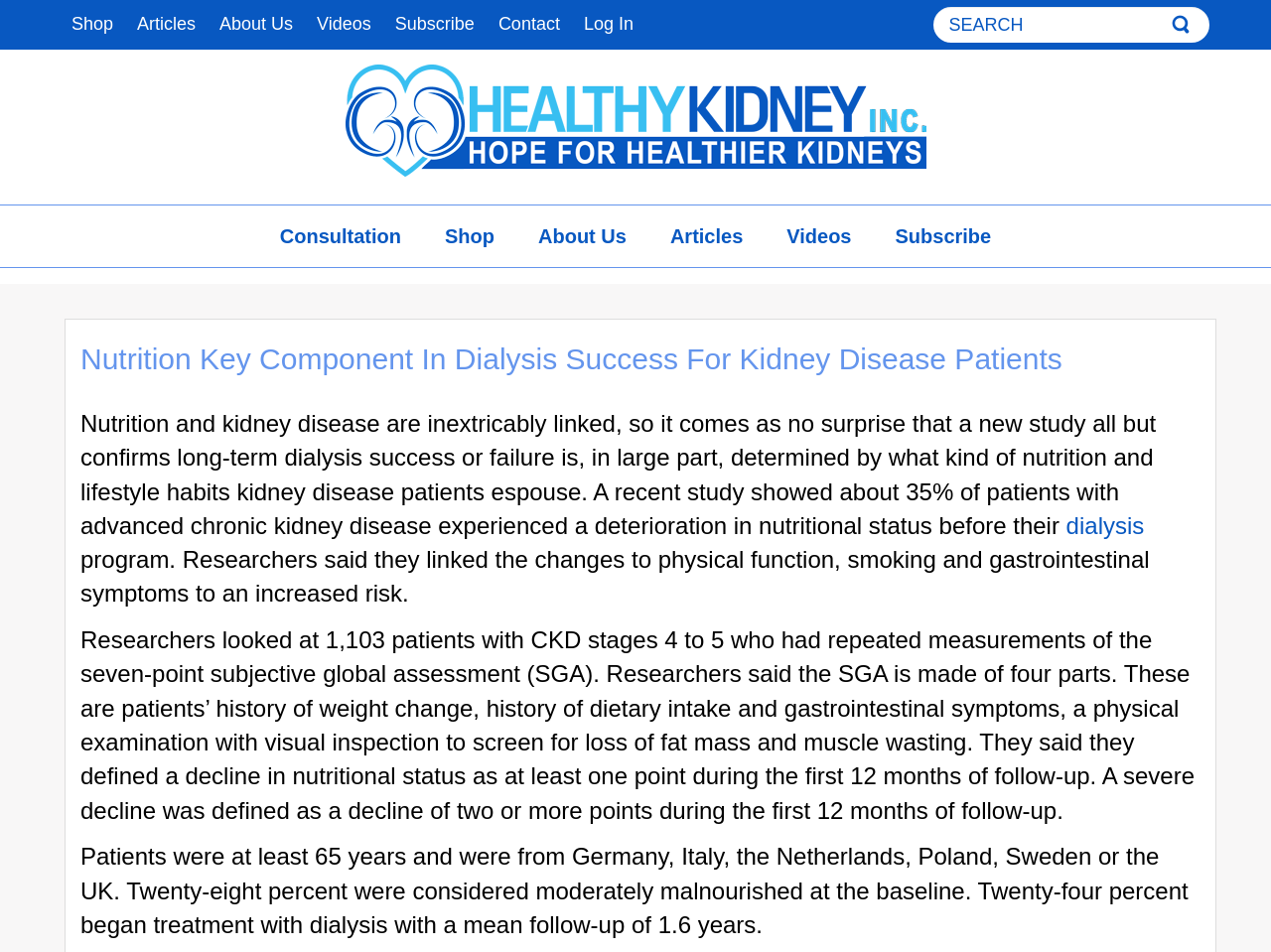Please mark the bounding box coordinates of the area that should be clicked to carry out the instruction: "Read about Healthy Kidney Inc.".

[0.271, 0.068, 0.729, 0.186]